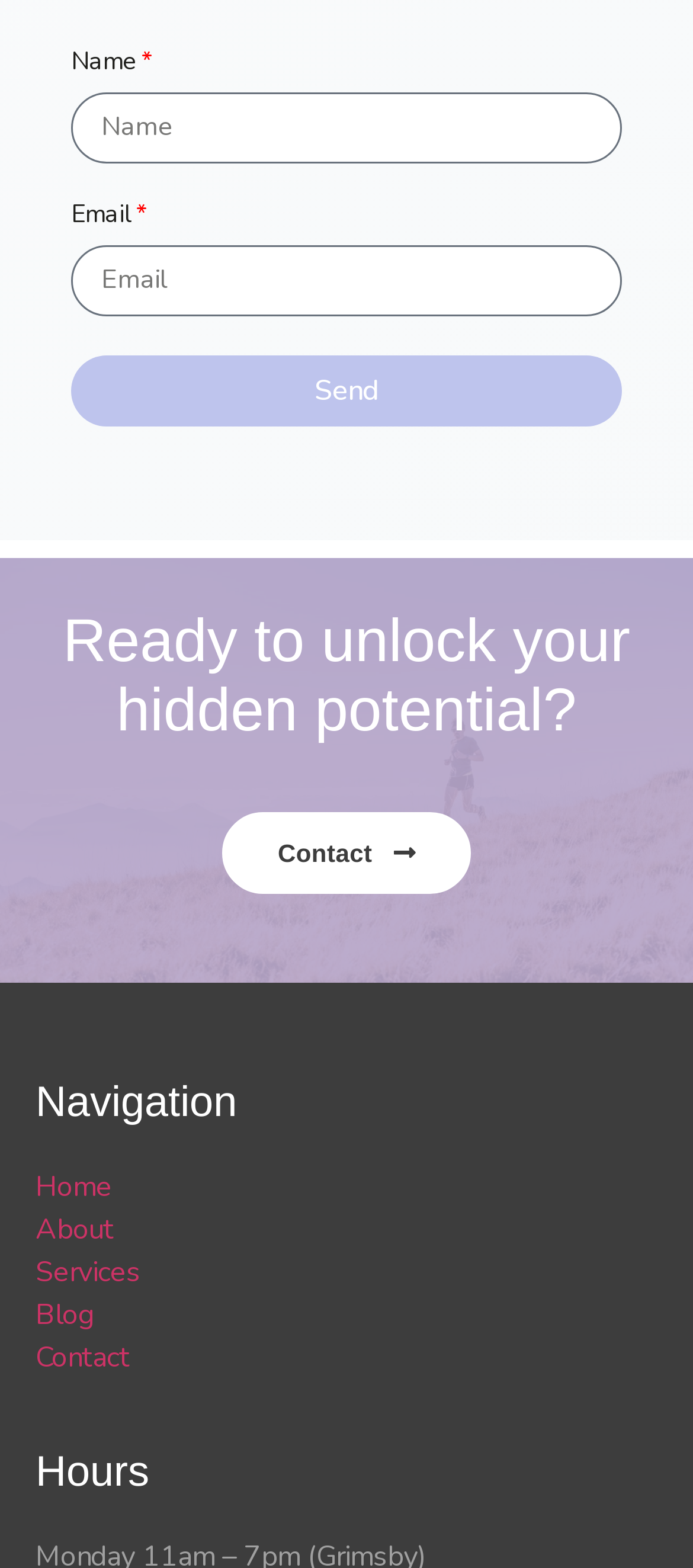Identify the bounding box coordinates of the region that needs to be clicked to carry out this instruction: "Click the Send button". Provide these coordinates as four float numbers ranging from 0 to 1, i.e., [left, top, right, bottom].

[0.103, 0.226, 0.897, 0.271]